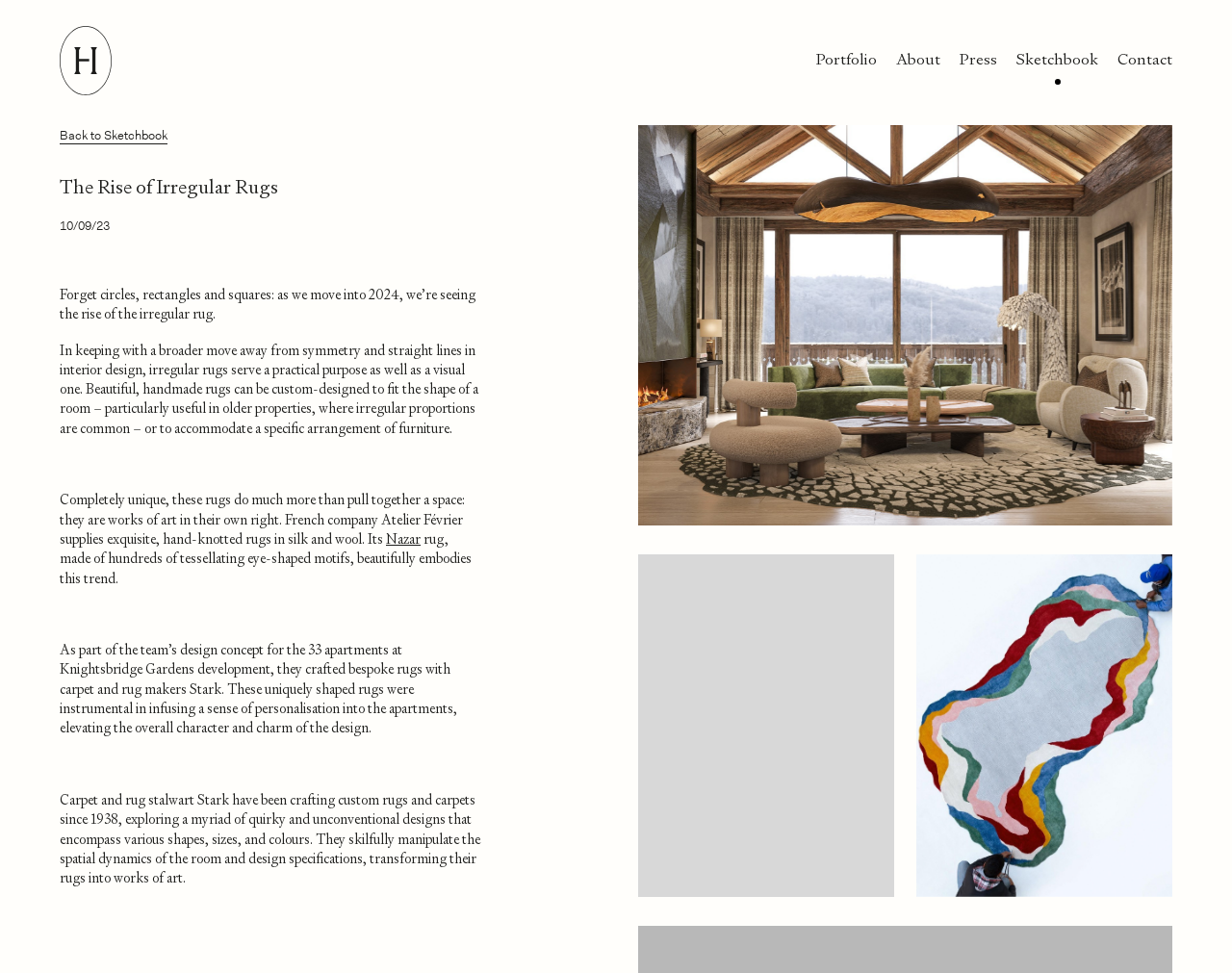How many images are there in the article?
Give a one-word or short phrase answer based on the image.

3